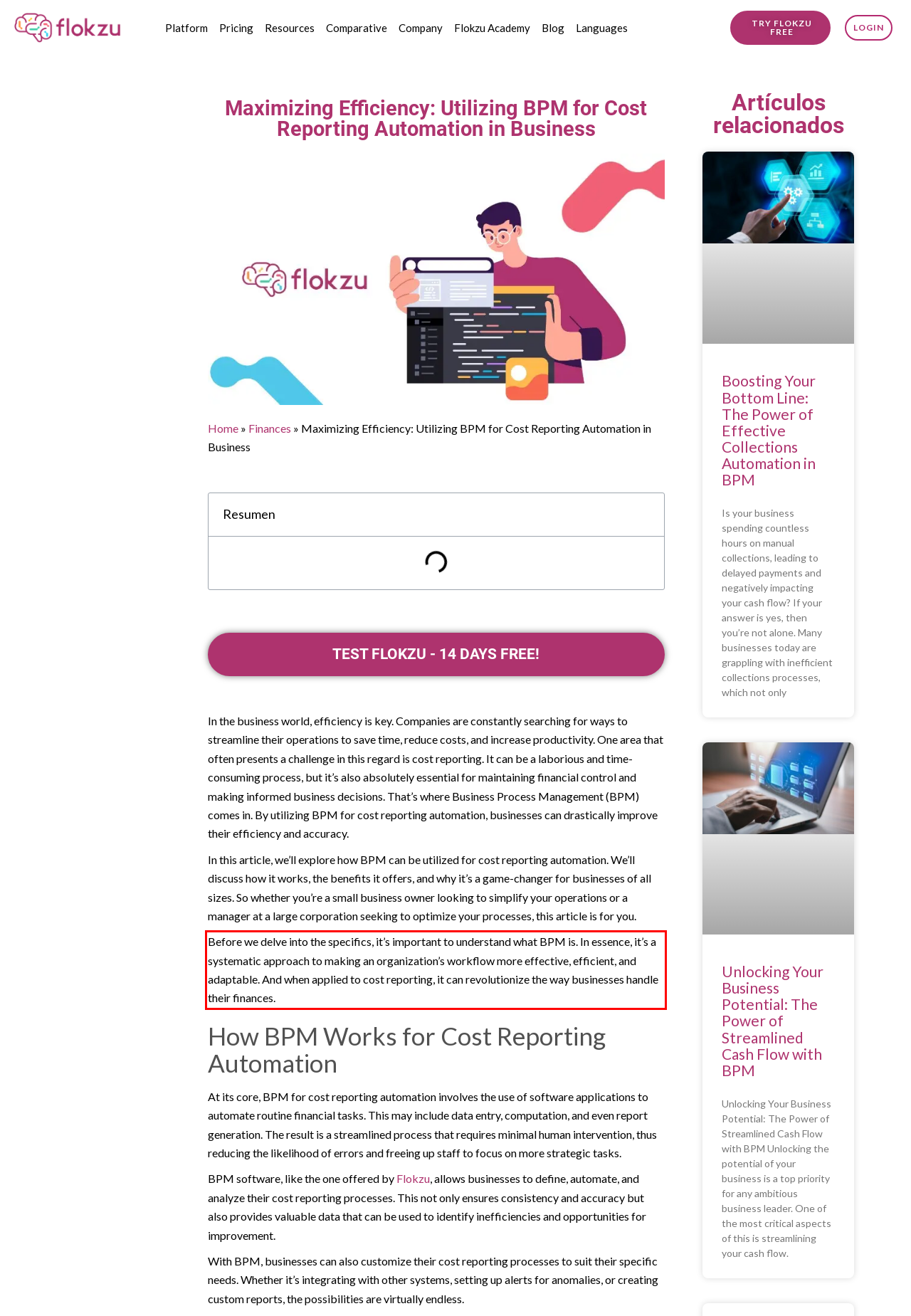In the given screenshot, locate the red bounding box and extract the text content from within it.

Before we delve into the specifics, it’s important to understand what BPM is. In essence, it’s a systematic approach to making an organization’s workflow more effective, efficient, and adaptable. And when applied to cost reporting, it can revolutionize the way businesses handle their finances.